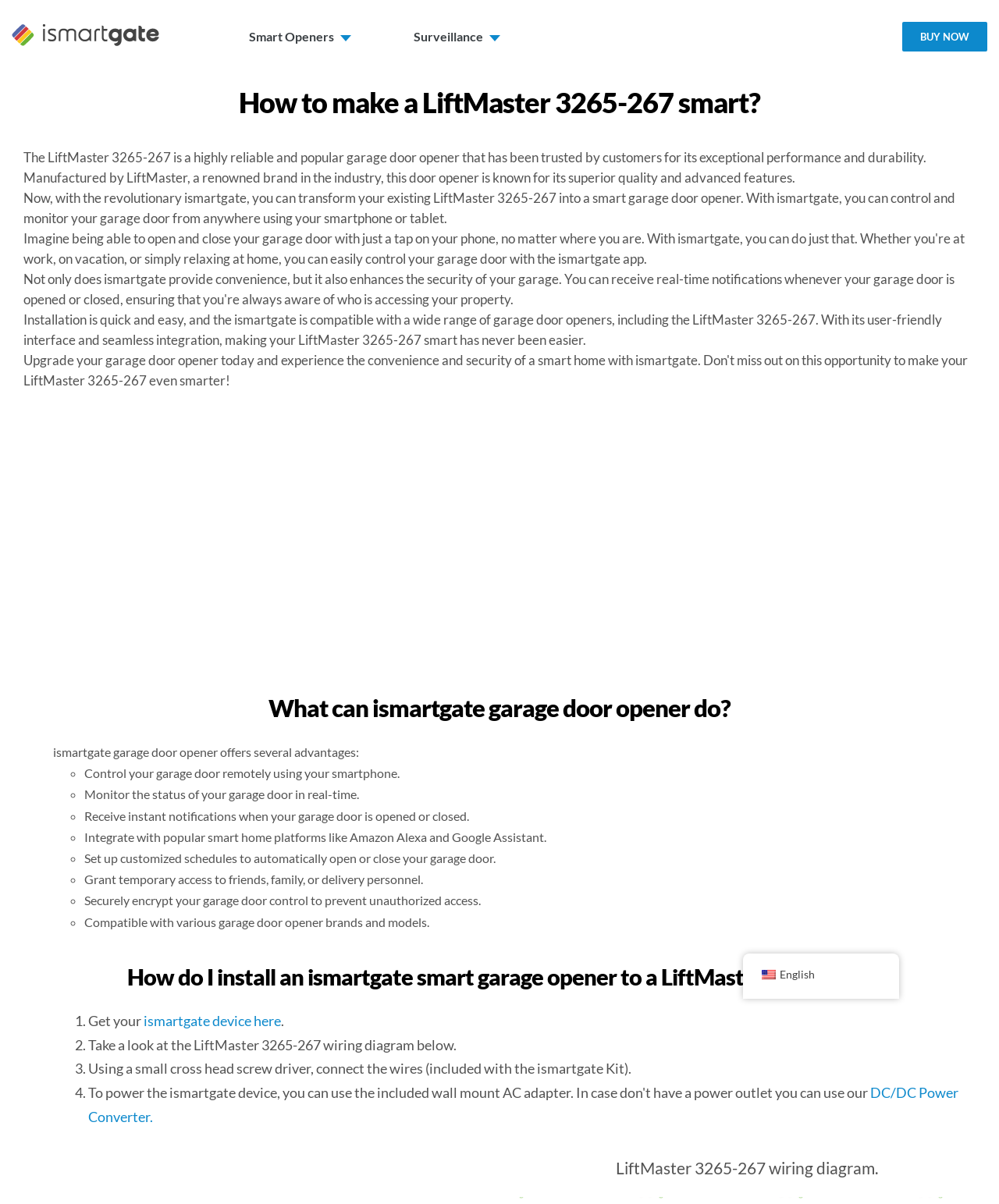What is the benefit of integrating ismartgate with smart home platforms?
Using the image, elaborate on the answer with as much detail as possible.

One of the benefits of integrating ismartgate with popular smart home platforms like Amazon Alexa and Google Assistant is that users can control their garage door with voice commands, making it more convenient and hands-free.